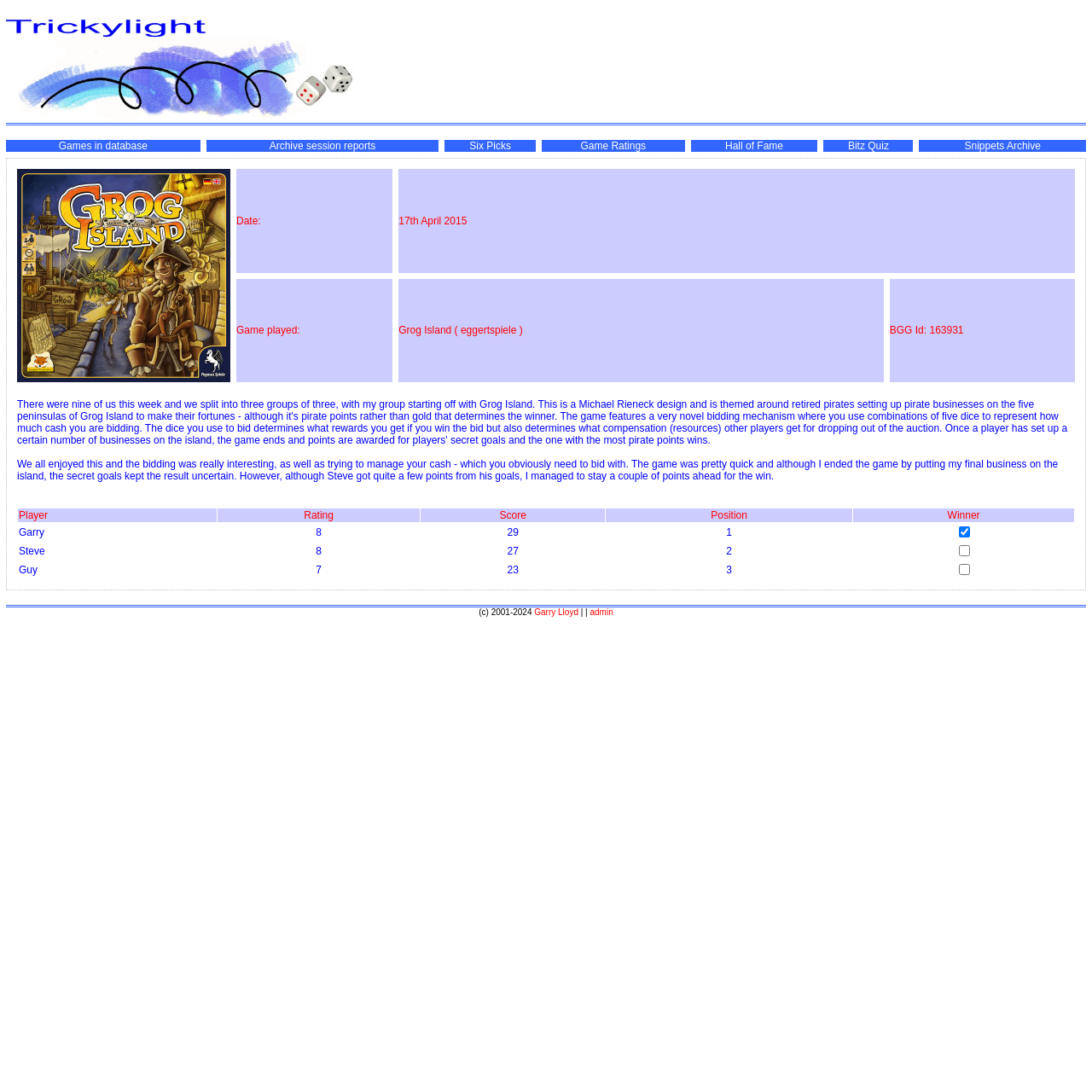Specify the bounding box coordinates of the element's region that should be clicked to achieve the following instruction: "Archive session reports". The bounding box coordinates consist of four float numbers between 0 and 1, in the format [left, top, right, bottom].

[0.247, 0.128, 0.344, 0.139]